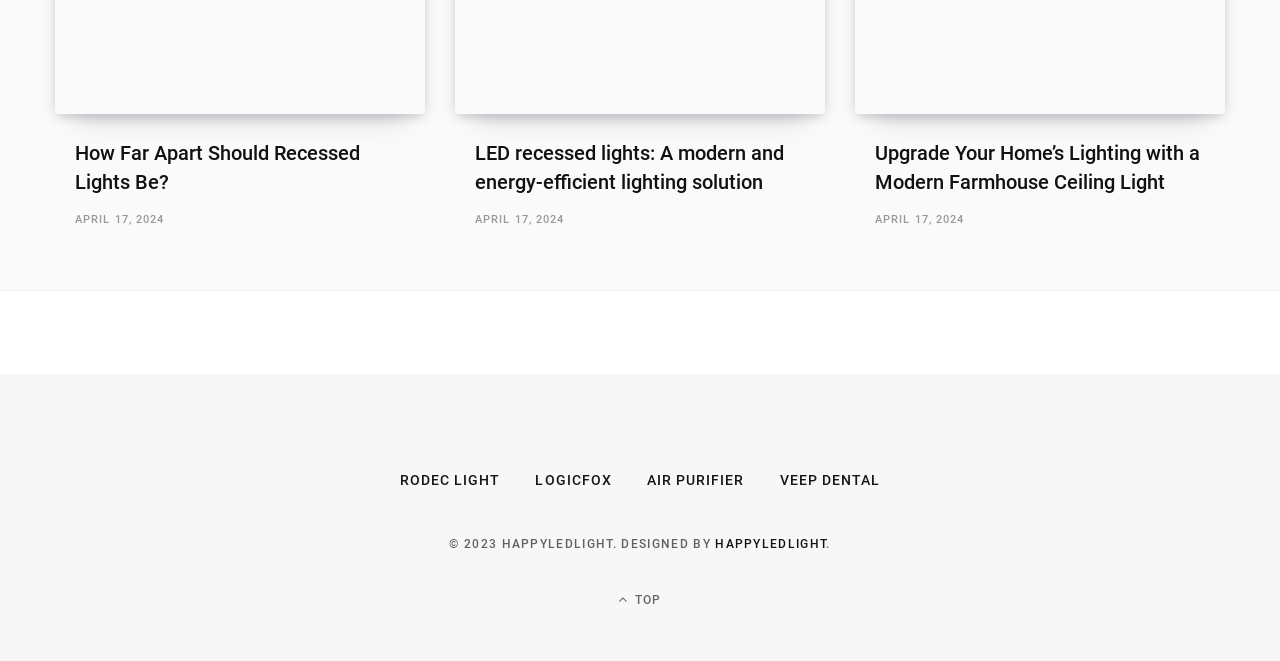Given the description of a UI element: "Logicfox", identify the bounding box coordinates of the matching element in the webpage screenshot.

[0.418, 0.713, 0.478, 0.738]